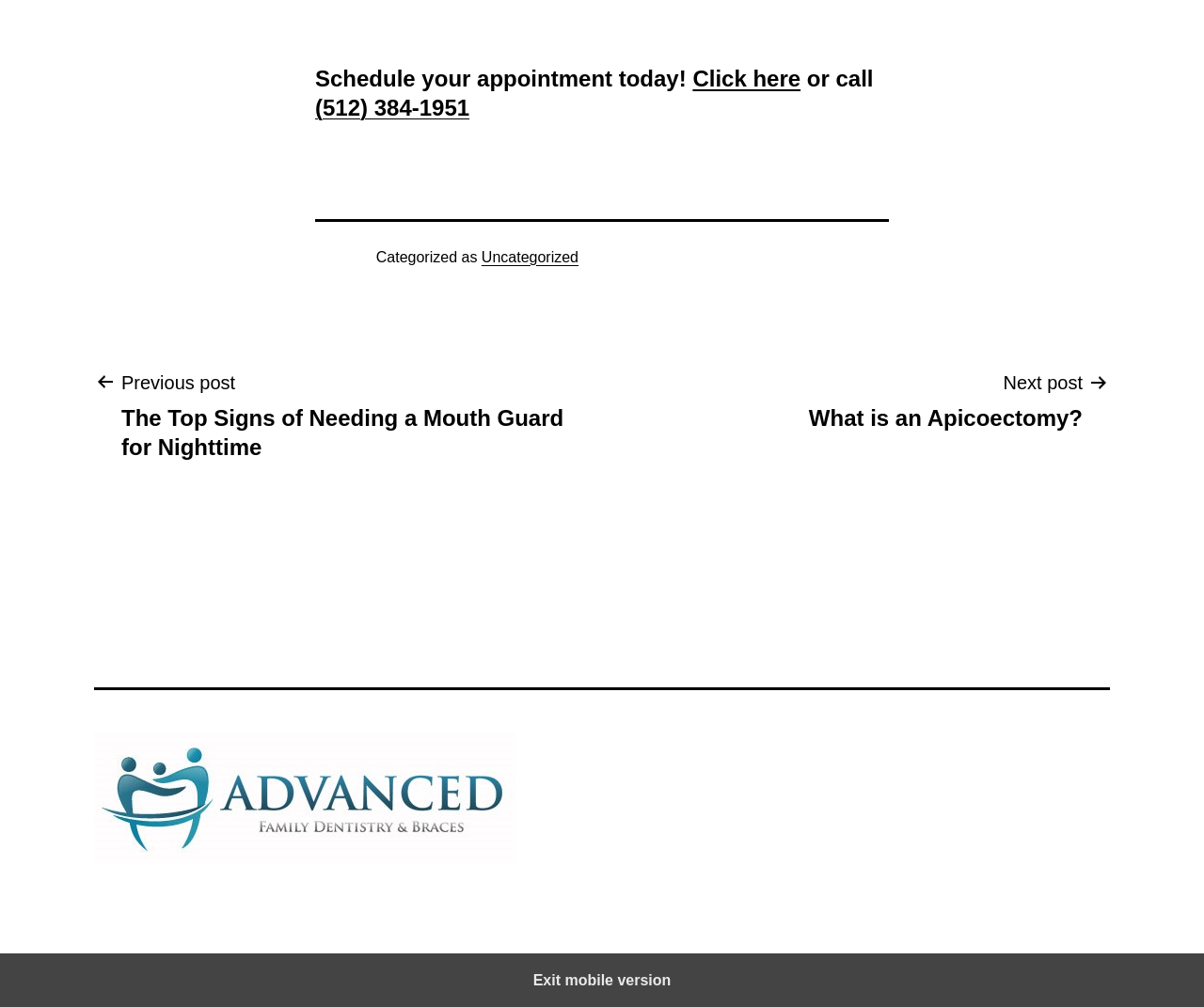Please give a one-word or short phrase response to the following question: 
What is the phone number to schedule an appointment?

(512) 384-1951